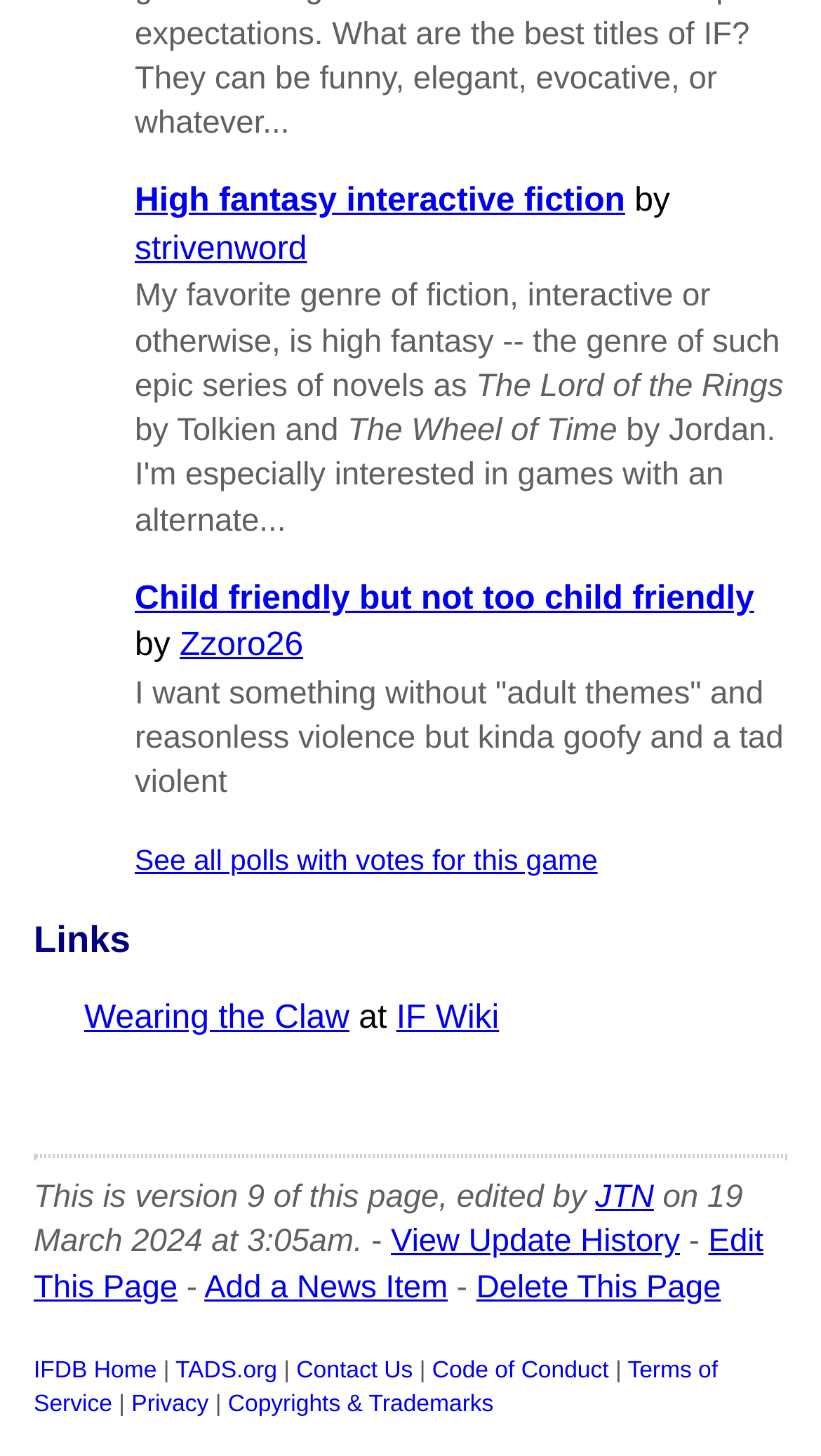Please specify the bounding box coordinates of the clickable region to carry out the following instruction: "Visit the IF Wiki page". The coordinates should be four float numbers between 0 and 1, in the format [left, top, right, bottom].

[0.483, 0.687, 0.608, 0.711]